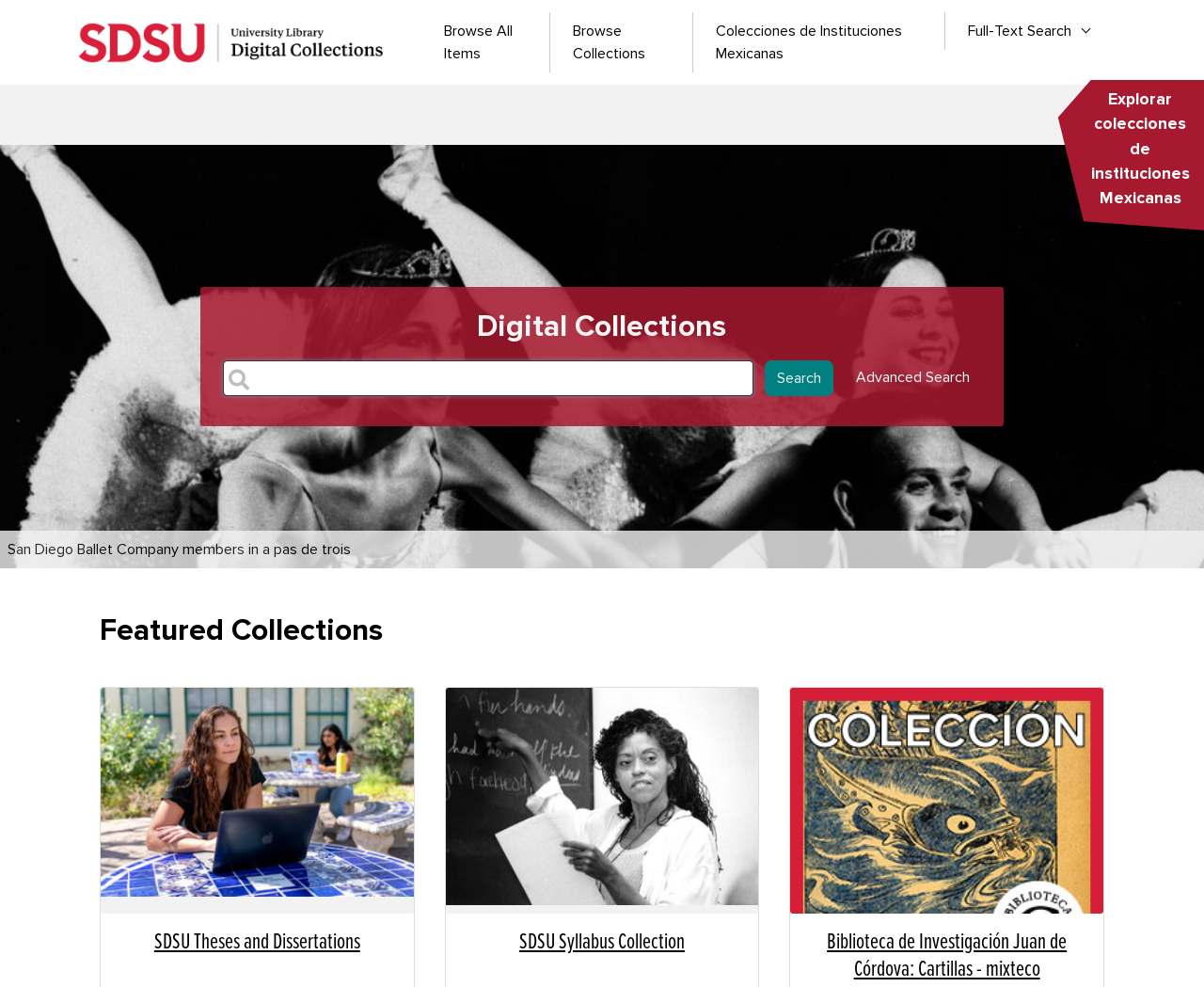Identify the coordinates of the bounding box for the element that must be clicked to accomplish the instruction: "Browse All Items".

[0.35, 0.012, 0.456, 0.073]